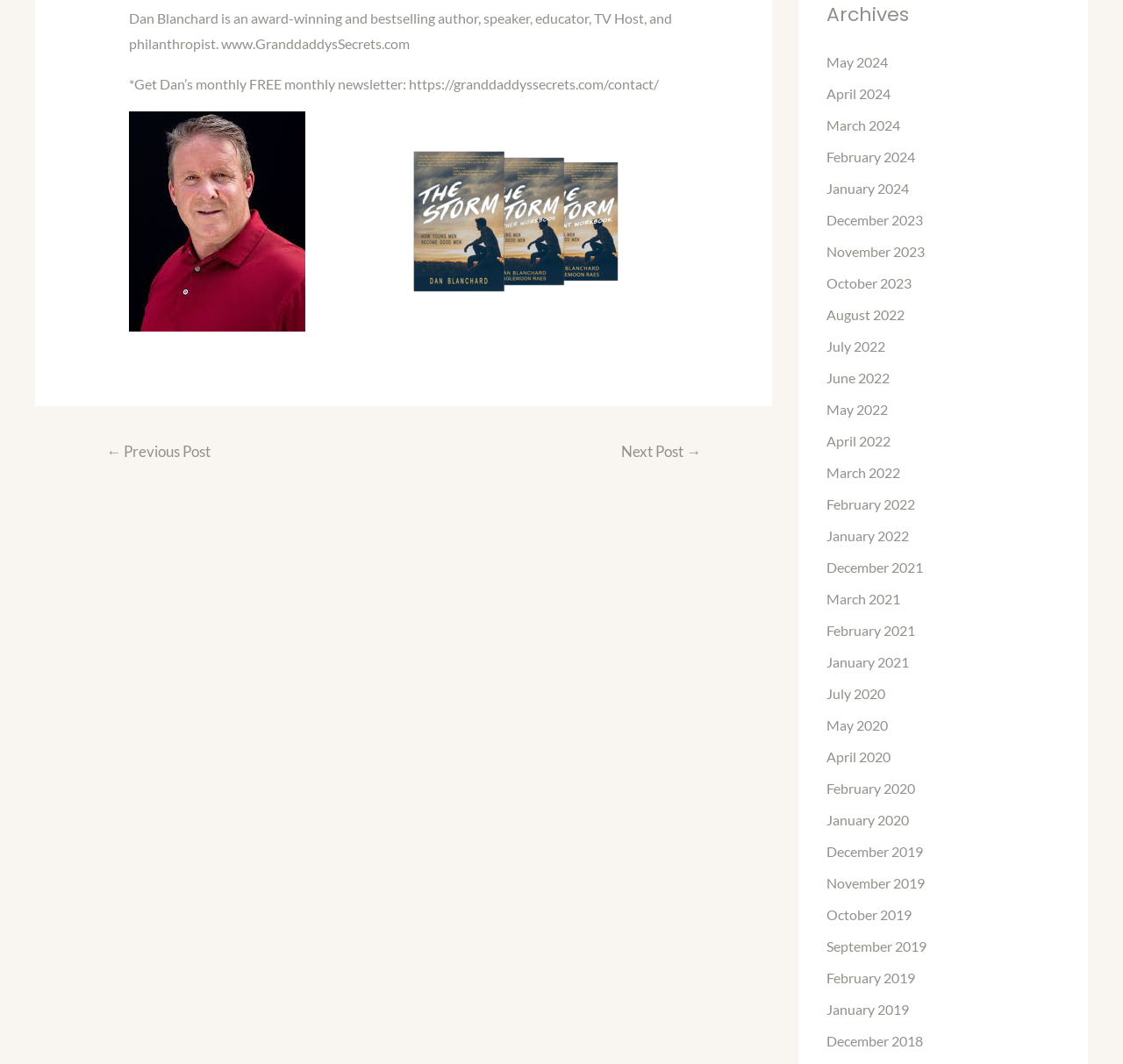Please specify the bounding box coordinates of the clickable region to carry out the following instruction: "Visit Dan Blanchard's website". The coordinates should be four float numbers between 0 and 1, in the format [left, top, right, bottom].

[0.197, 0.033, 0.365, 0.049]